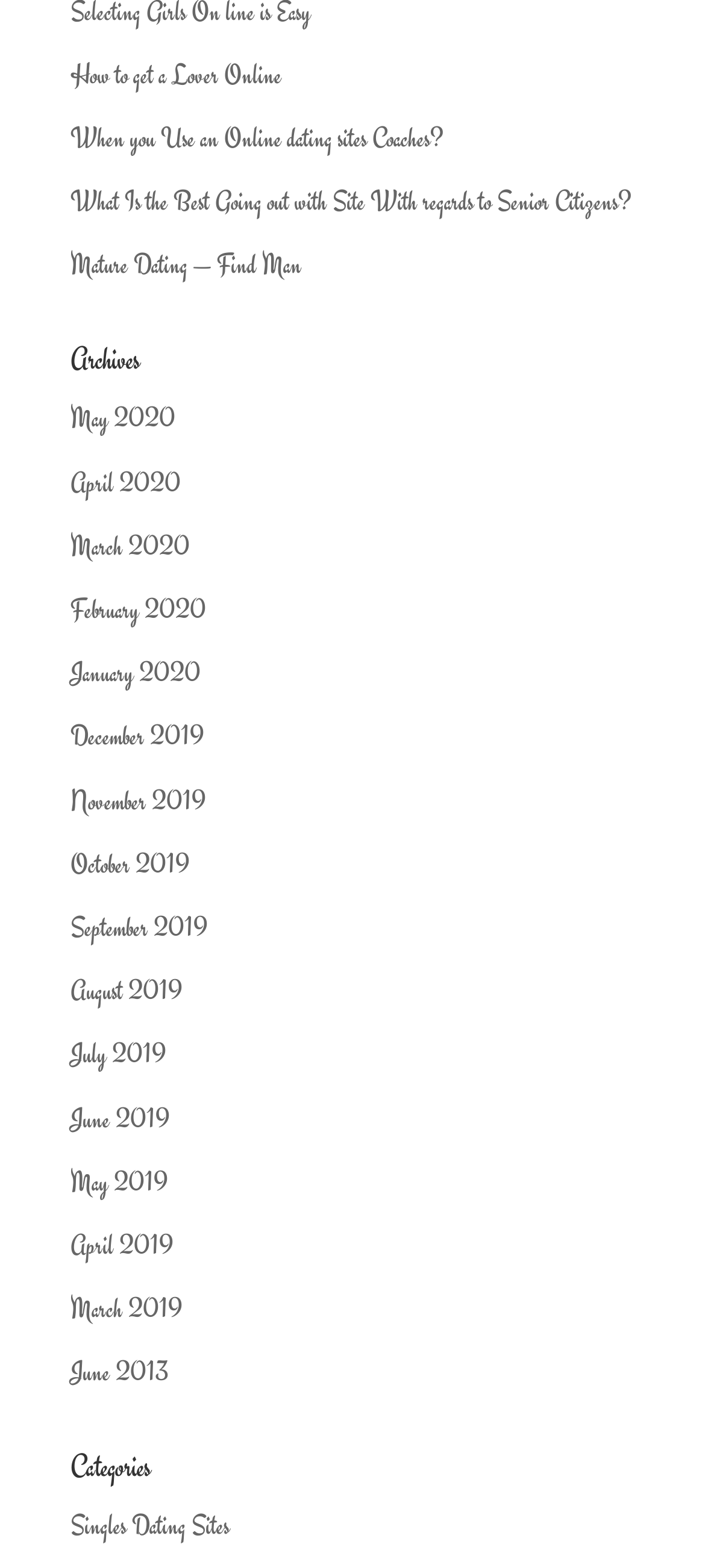Identify the bounding box of the HTML element described here: "Mature Dating — Find Man". Provide the coordinates as four float numbers between 0 and 1: [left, top, right, bottom].

[0.1, 0.158, 0.428, 0.18]